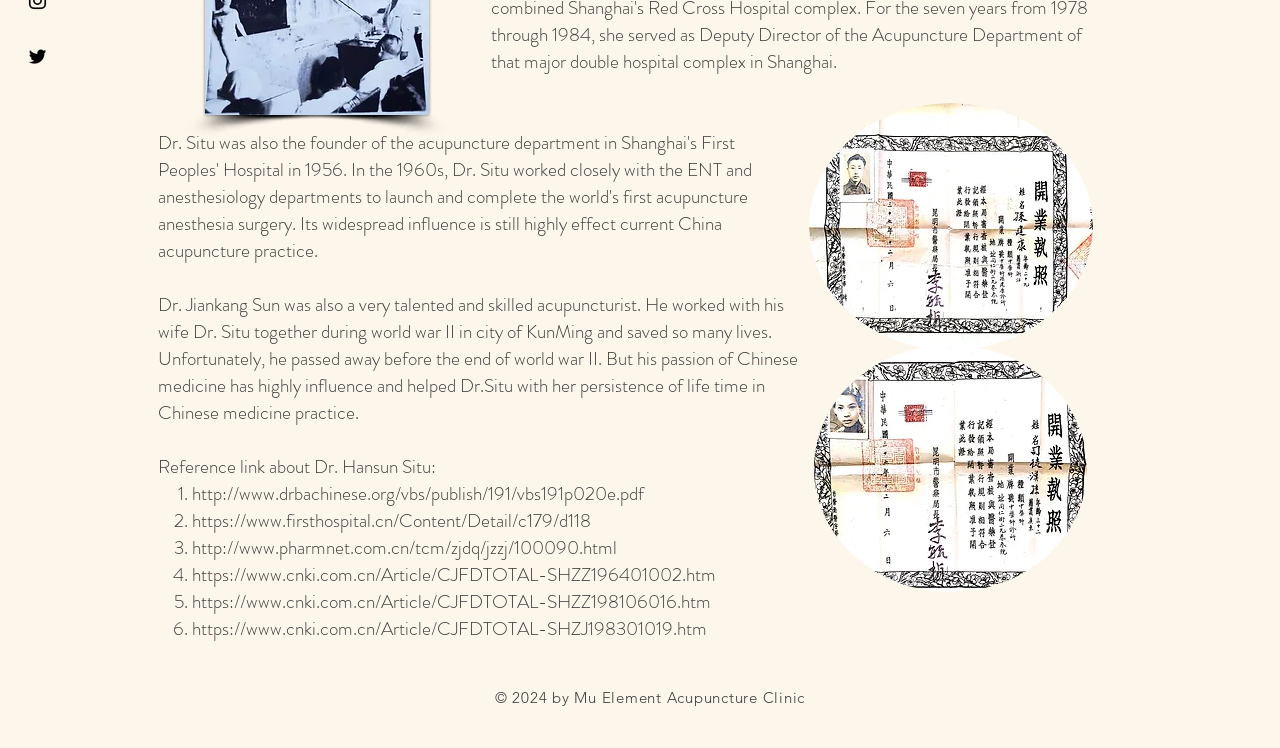Using the provided element description, identify the bounding box coordinates as (top-left x, top-left y, bottom-right x, bottom-right y). Ensure all values are between 0 and 1. Description: aria-label="Black Twitter Icon"

[0.02, 0.059, 0.038, 0.09]